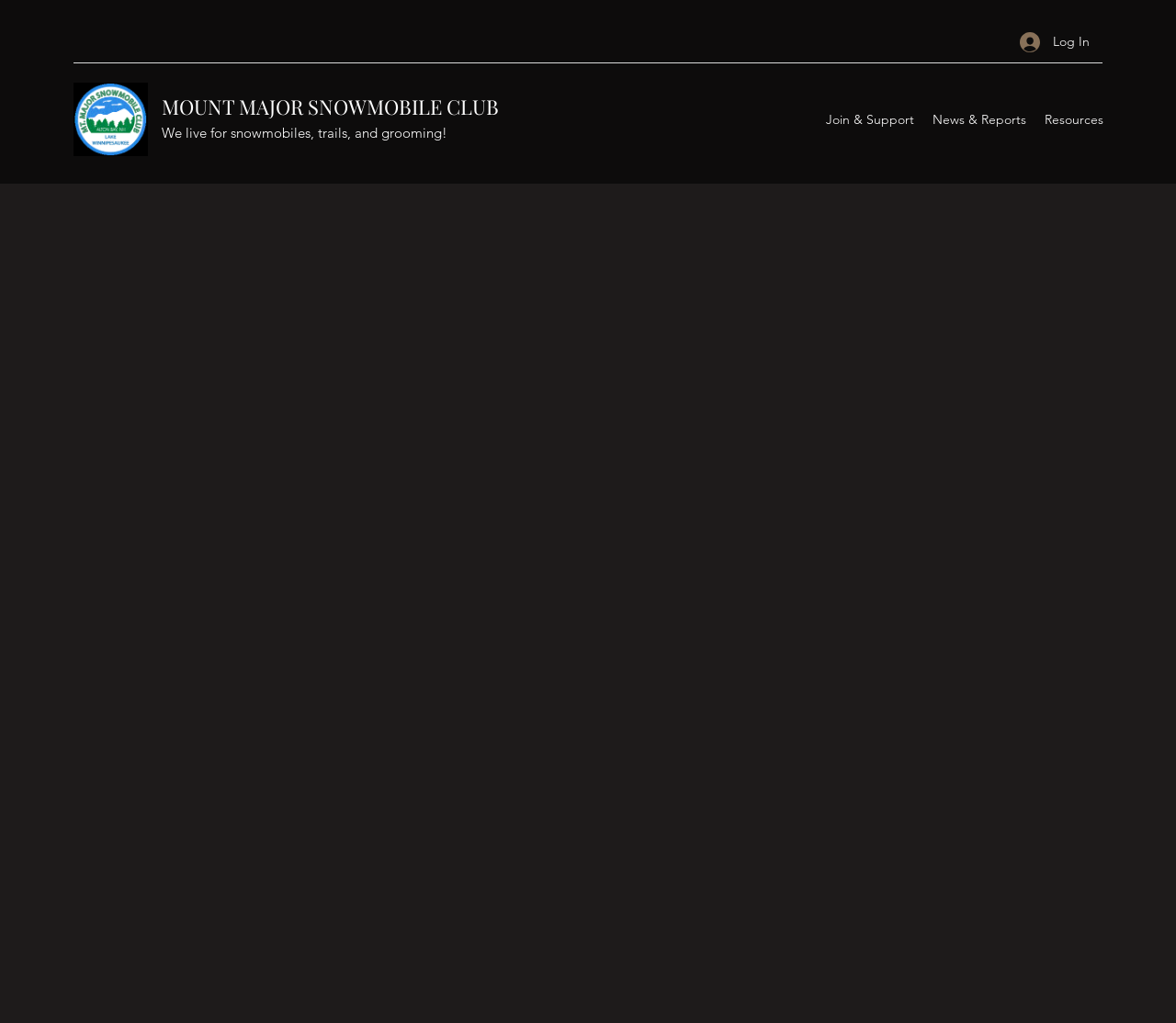What is the purpose of the Trail Sponsorship Program?
Look at the image and answer the question with a single word or phrase.

Support the club